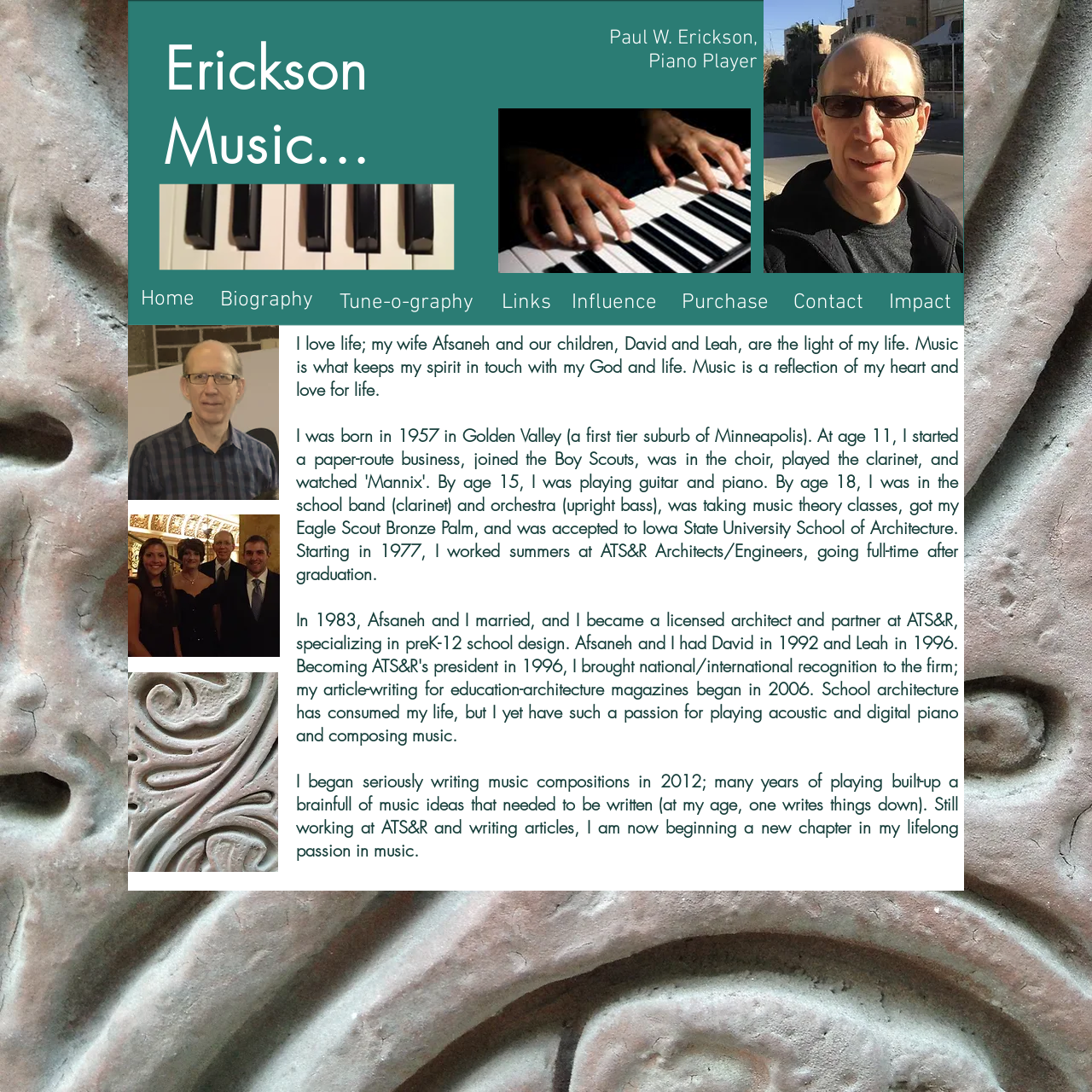What instrument did Paul W. Erickson start playing at age 15?
Please craft a detailed and exhaustive response to the question.

Based on the biography section, Paul W. Erickson started playing guitar and piano at age 15, as mentioned in the sentence 'By age 15, I was playing guitar and piano'.